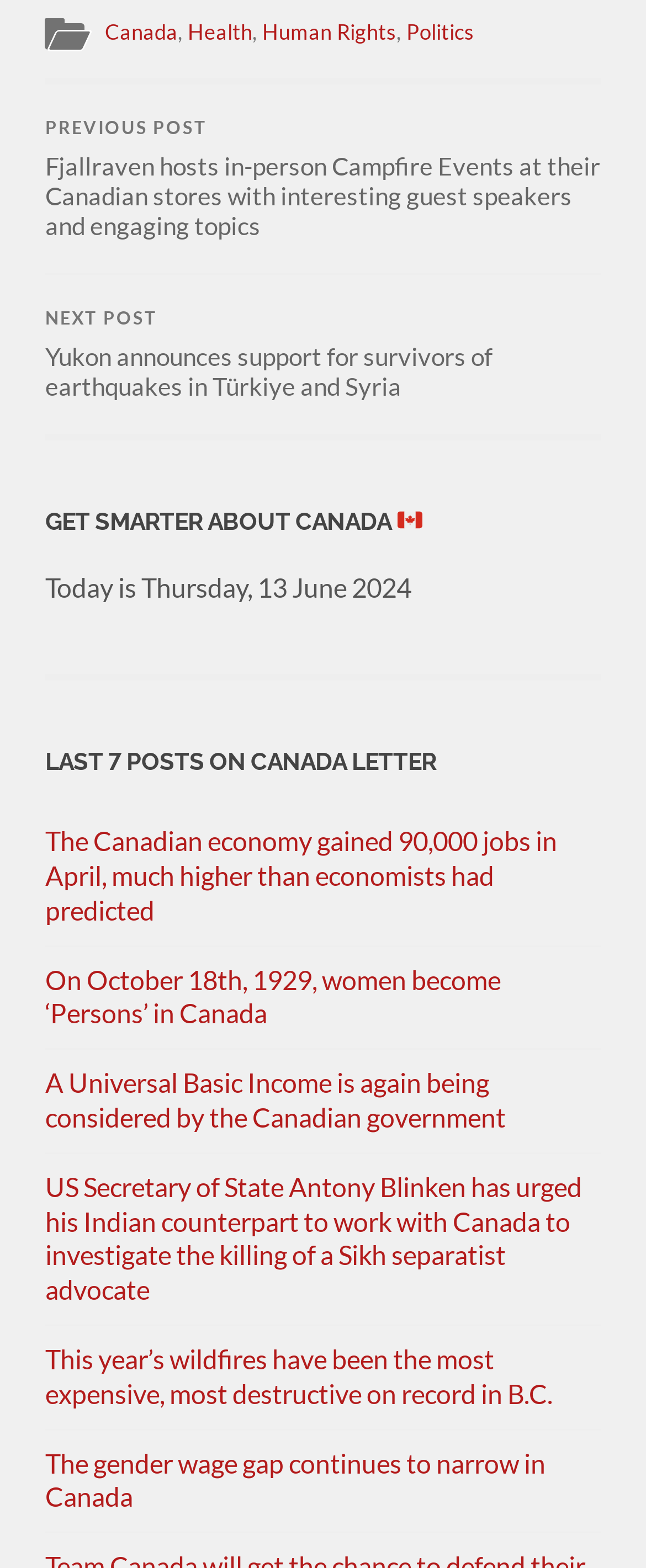Find the bounding box coordinates for the area that should be clicked to accomplish the instruction: "Explore the last 7 posts on Canada Letter".

[0.07, 0.476, 0.93, 0.494]